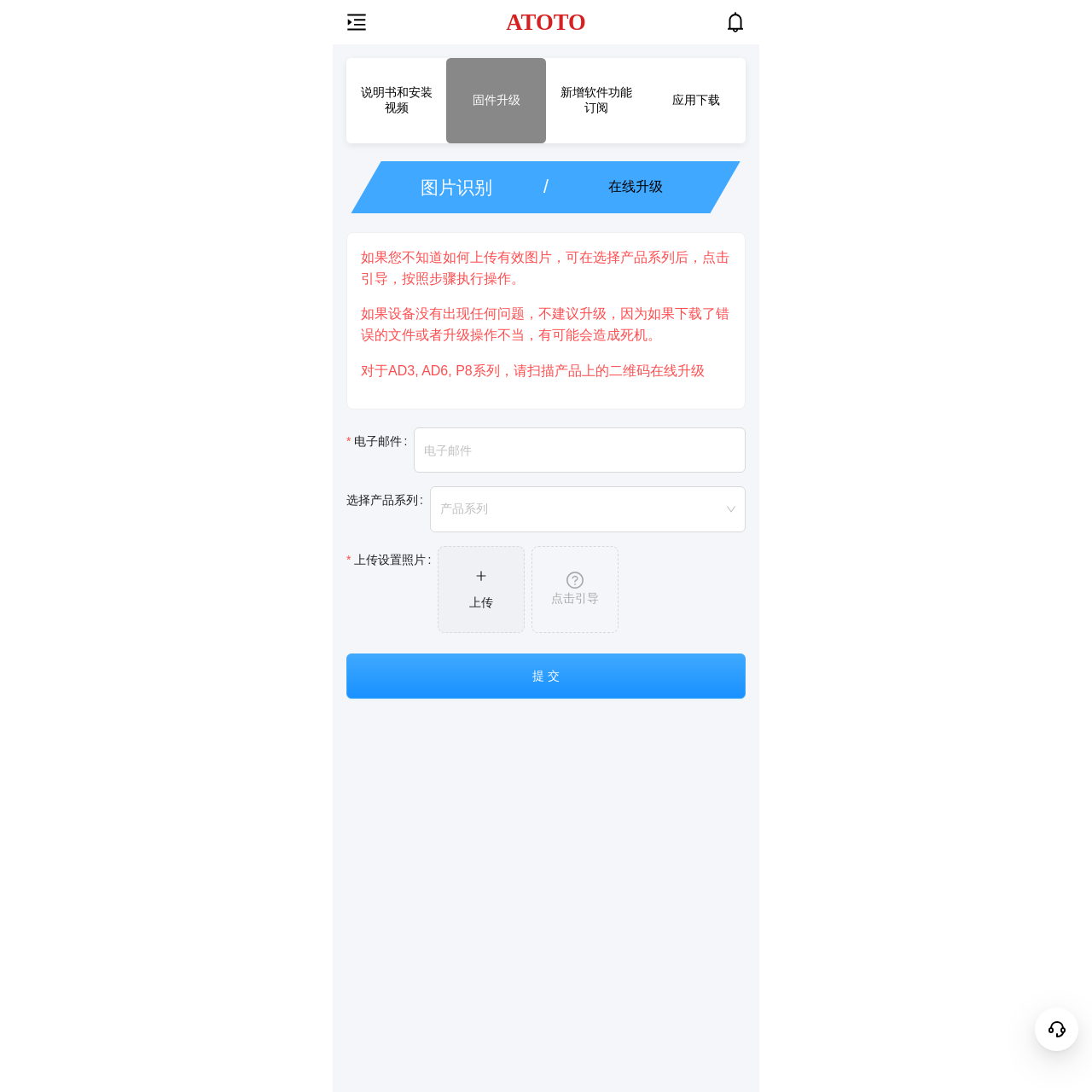Please identify the bounding box coordinates of the region to click in order to complete the given instruction: "Submit the form". The coordinates should be four float numbers between 0 and 1, i.e., [left, top, right, bottom].

[0.317, 0.598, 0.683, 0.64]